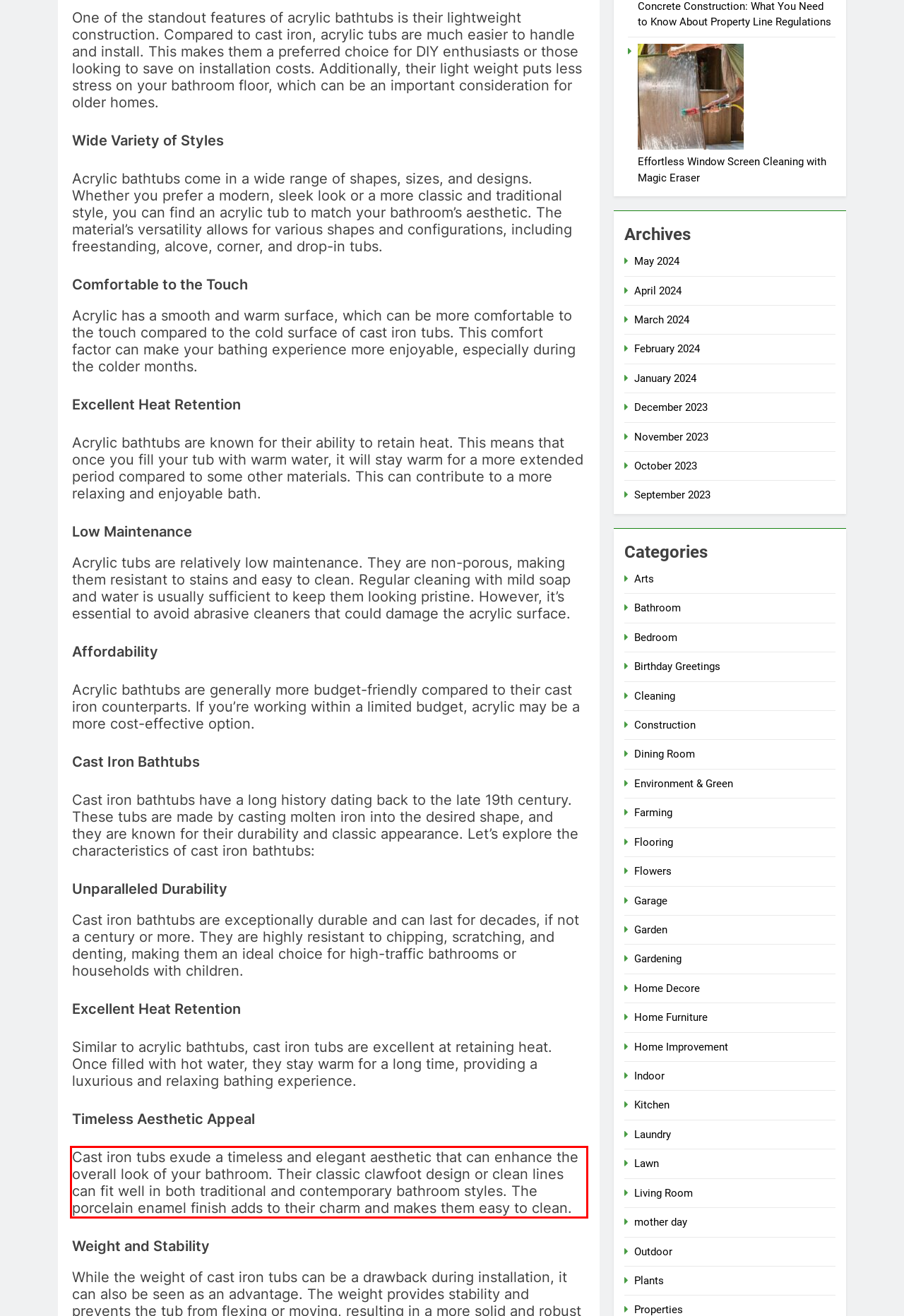Please use OCR to extract the text content from the red bounding box in the provided webpage screenshot.

Cast iron tubs exude a timeless and elegant aesthetic that can enhance the overall look of your bathroom. Their classic clawfoot design or clean lines can fit well in both traditional and contemporary bathroom styles. The porcelain enamel finish adds to their charm and makes them easy to clean.